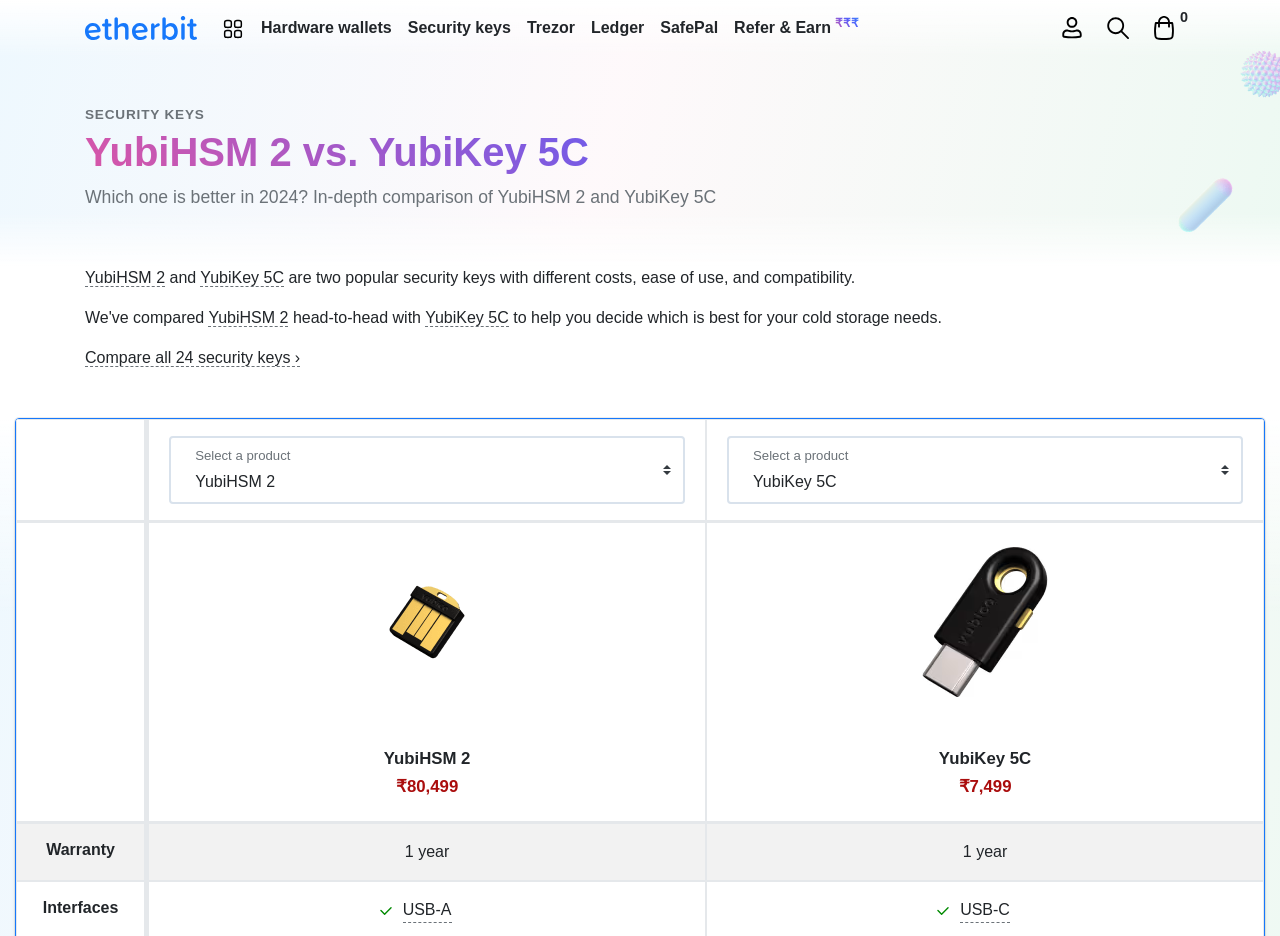What type of connector does YubiKey 5C have?
Give a detailed response to the question by analyzing the screenshot.

I found the type of connector that YubiKey 5C has by looking at the link element that contains the text 'USB-C' at the bottom of the webpage, which suggests that YubiKey 5C has a USB-C connector.